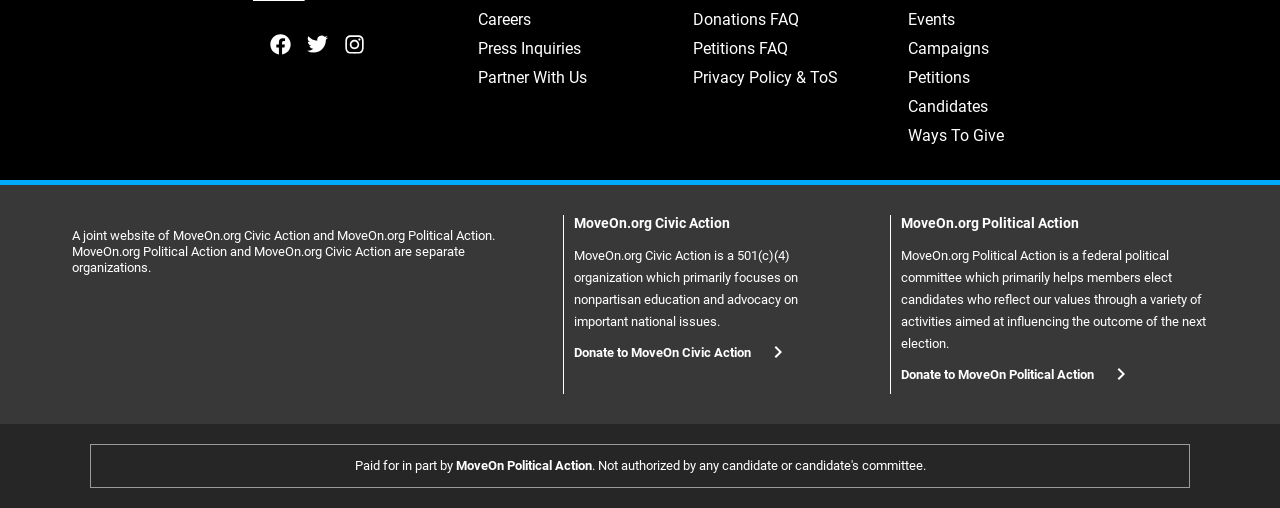Locate the bounding box coordinates of the item that should be clicked to fulfill the instruction: "Click the Petitions link".

[0.709, 0.135, 0.757, 0.172]